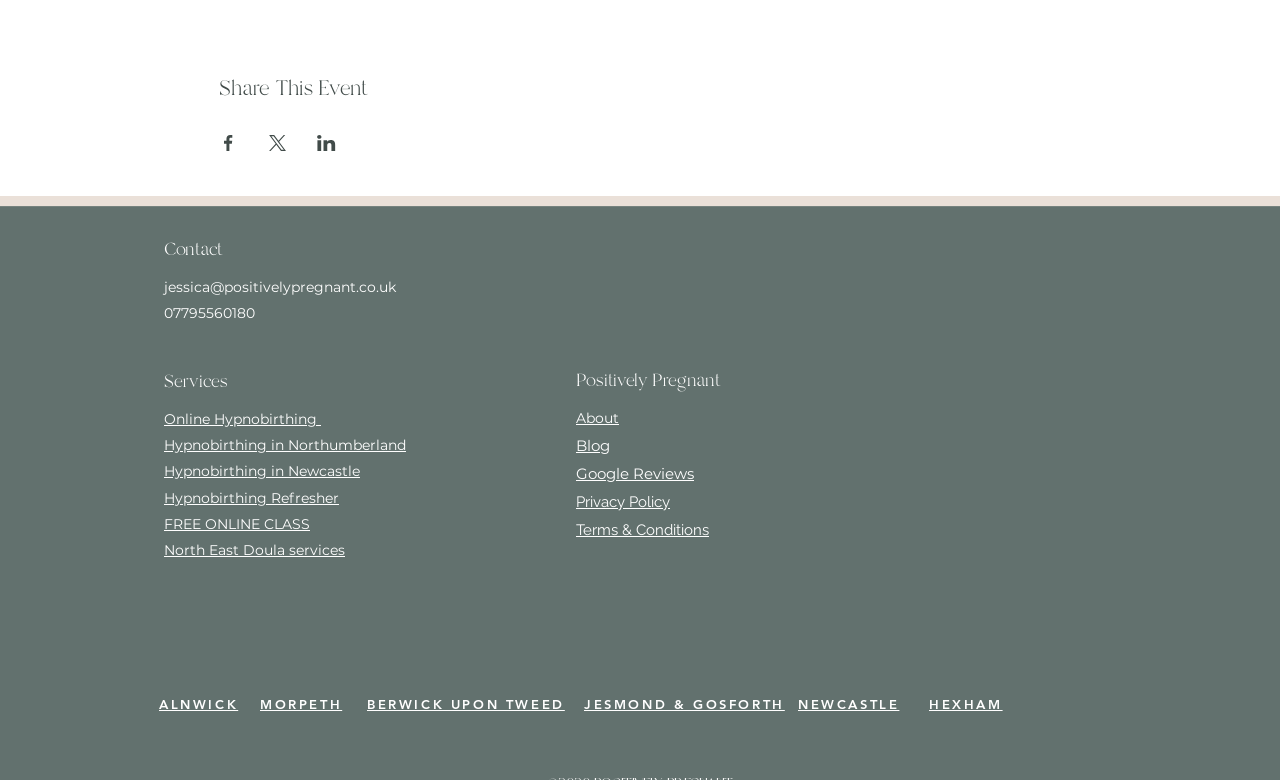From the given element description: "Winner's Letters, October 6", find the bounding box for the UI element. Provide the coordinates as four float numbers between 0 and 1, in the order [left, top, right, bottom].

None